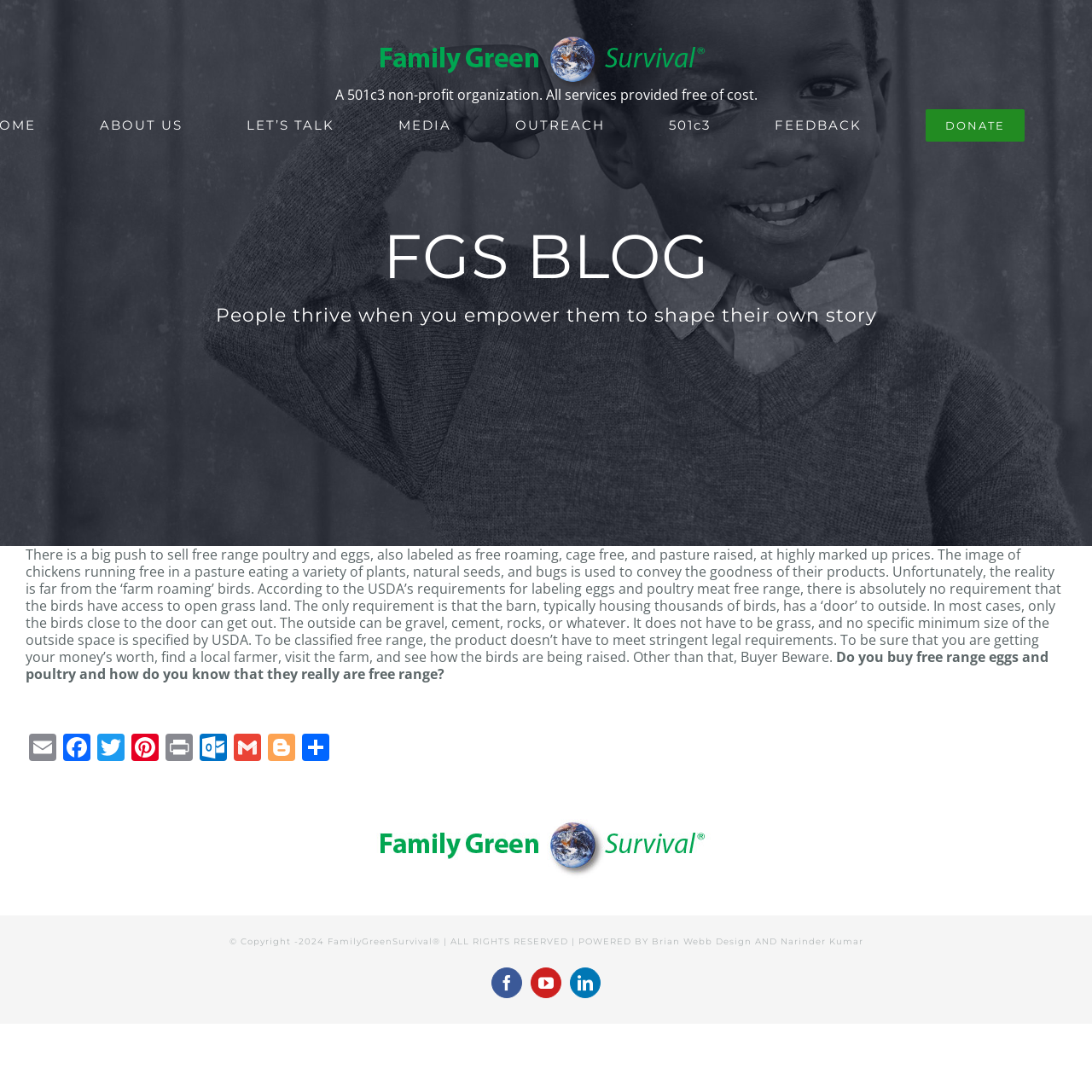Determine the bounding box coordinates of the UI element that matches the following description: "LET’S TALK". The coordinates should be four float numbers between 0 and 1 in the format [left, top, right, bottom].

[0.226, 0.095, 0.306, 0.135]